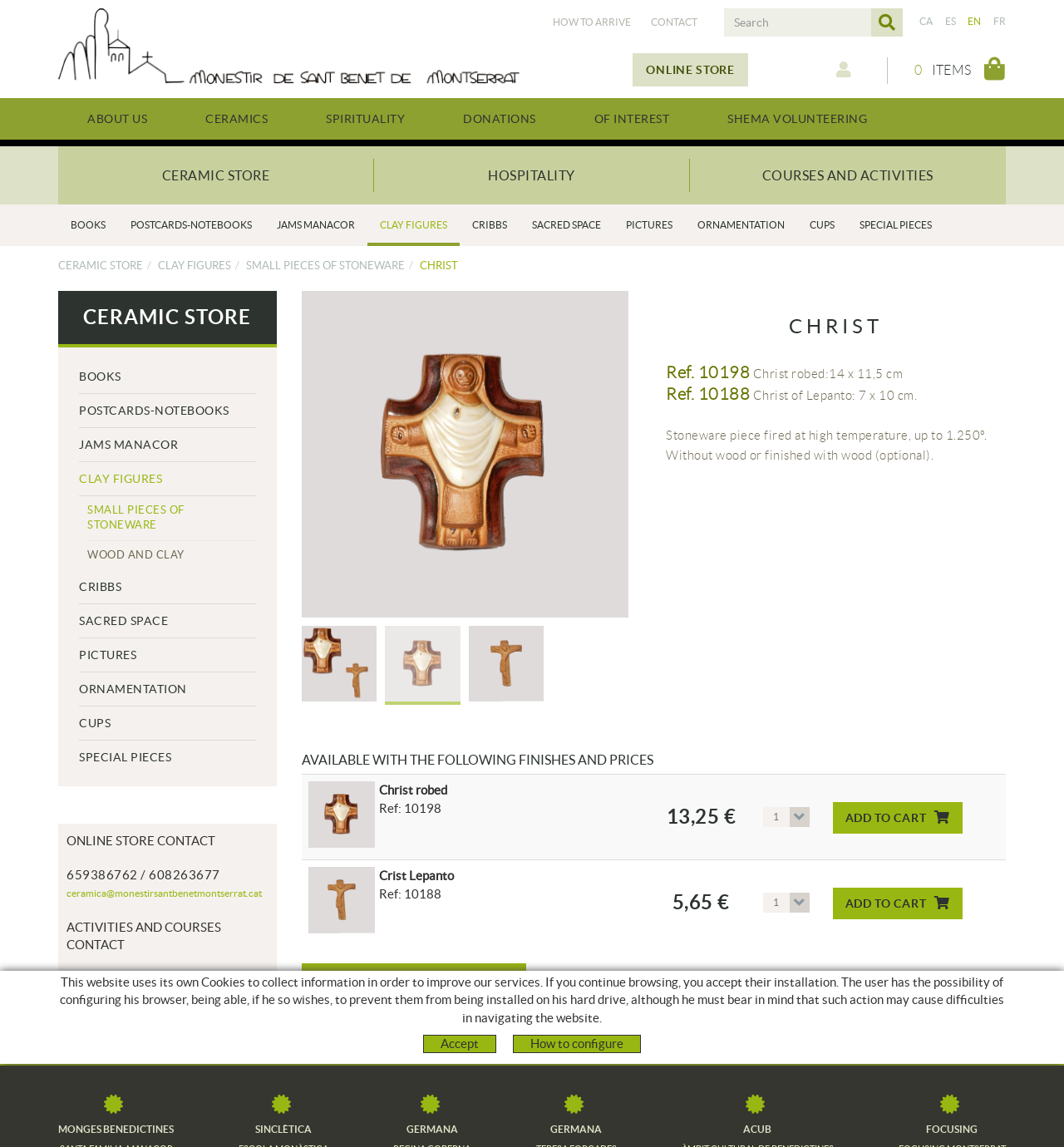Given the following UI element description: "parent_node: 0 ITEMS", find the bounding box coordinates in the webpage screenshot.

[0.786, 0.05, 0.835, 0.073]